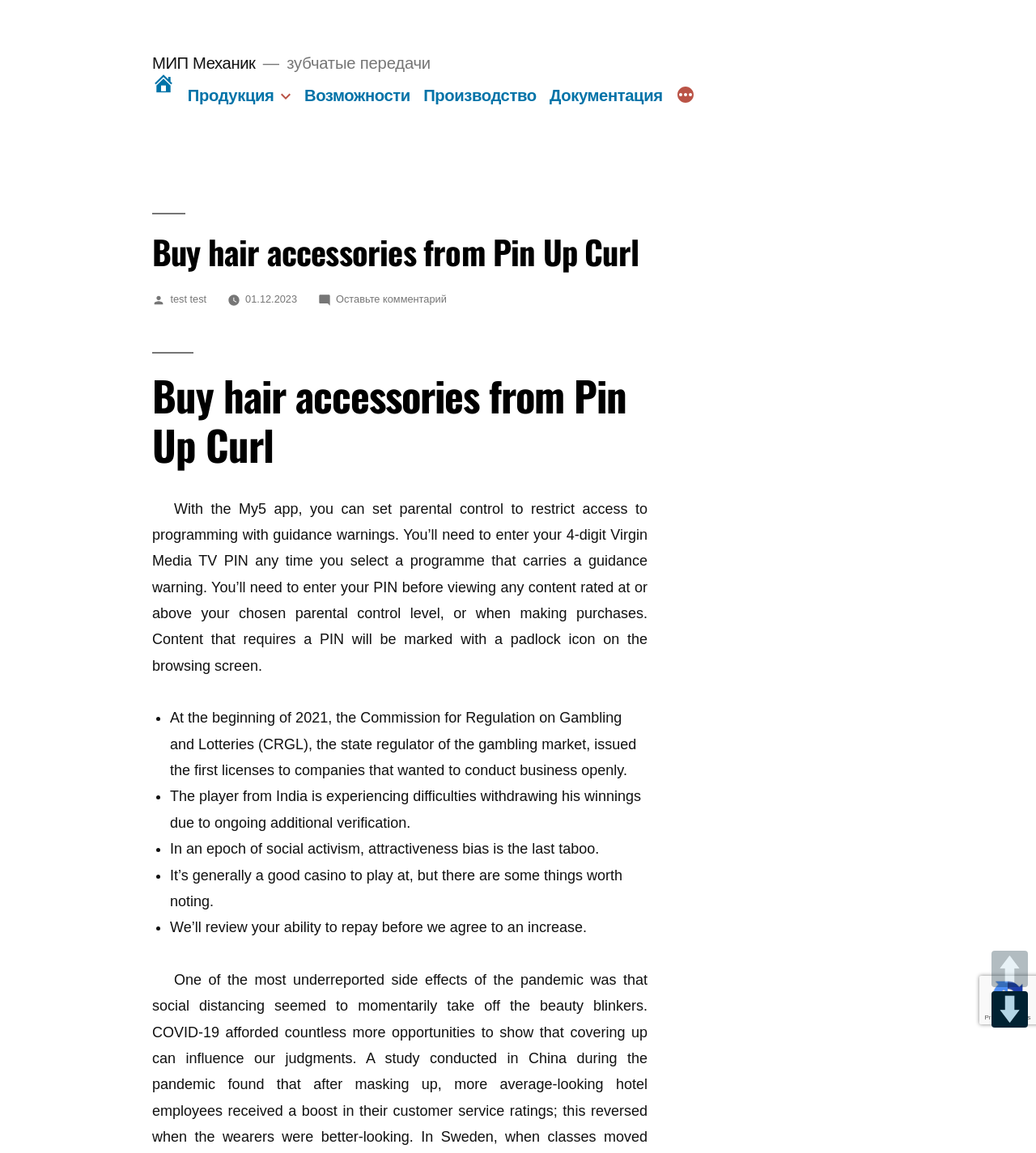Use a single word or phrase to answer this question: 
What is the date mentioned on the webpage?

01.12.2023